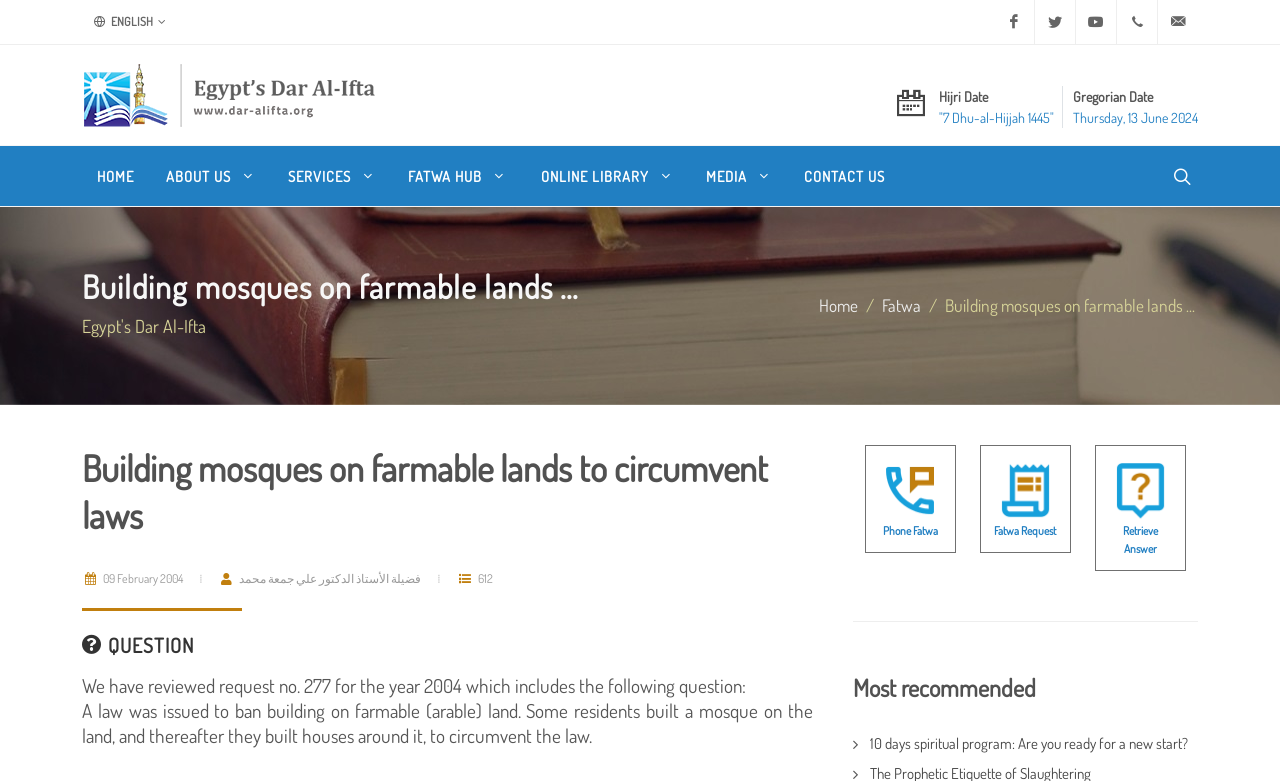What is the request number of the fatwa?
From the details in the image, provide a complete and detailed answer to the question.

The request number of the fatwa can be found in the main content section of the webpage, where it is written as 'We have reviewed request no. 277 for the year 2004'.